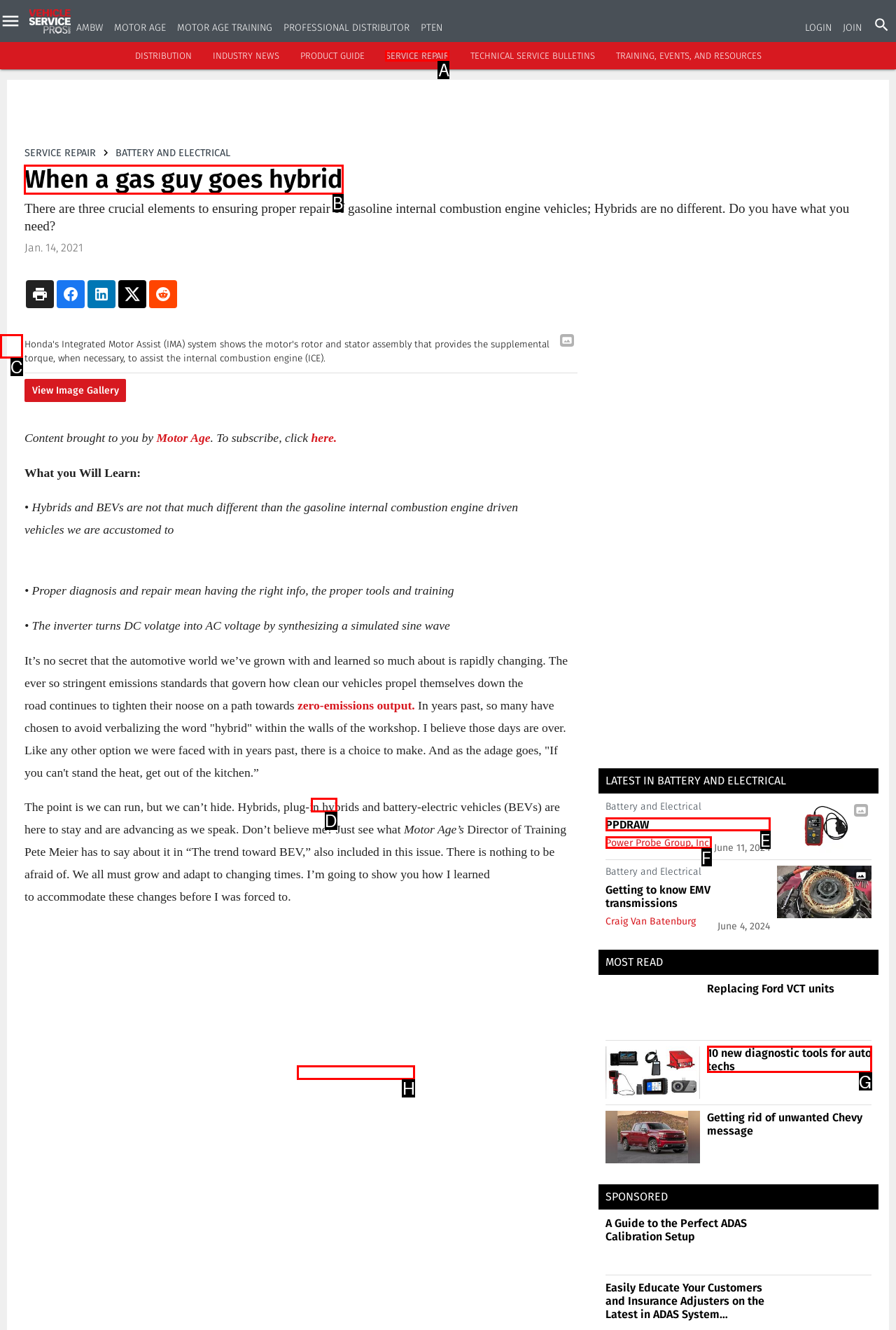Given the task: Read the article about 'When a gas guy goes hybrid', tell me which HTML element to click on.
Answer with the letter of the correct option from the given choices.

B